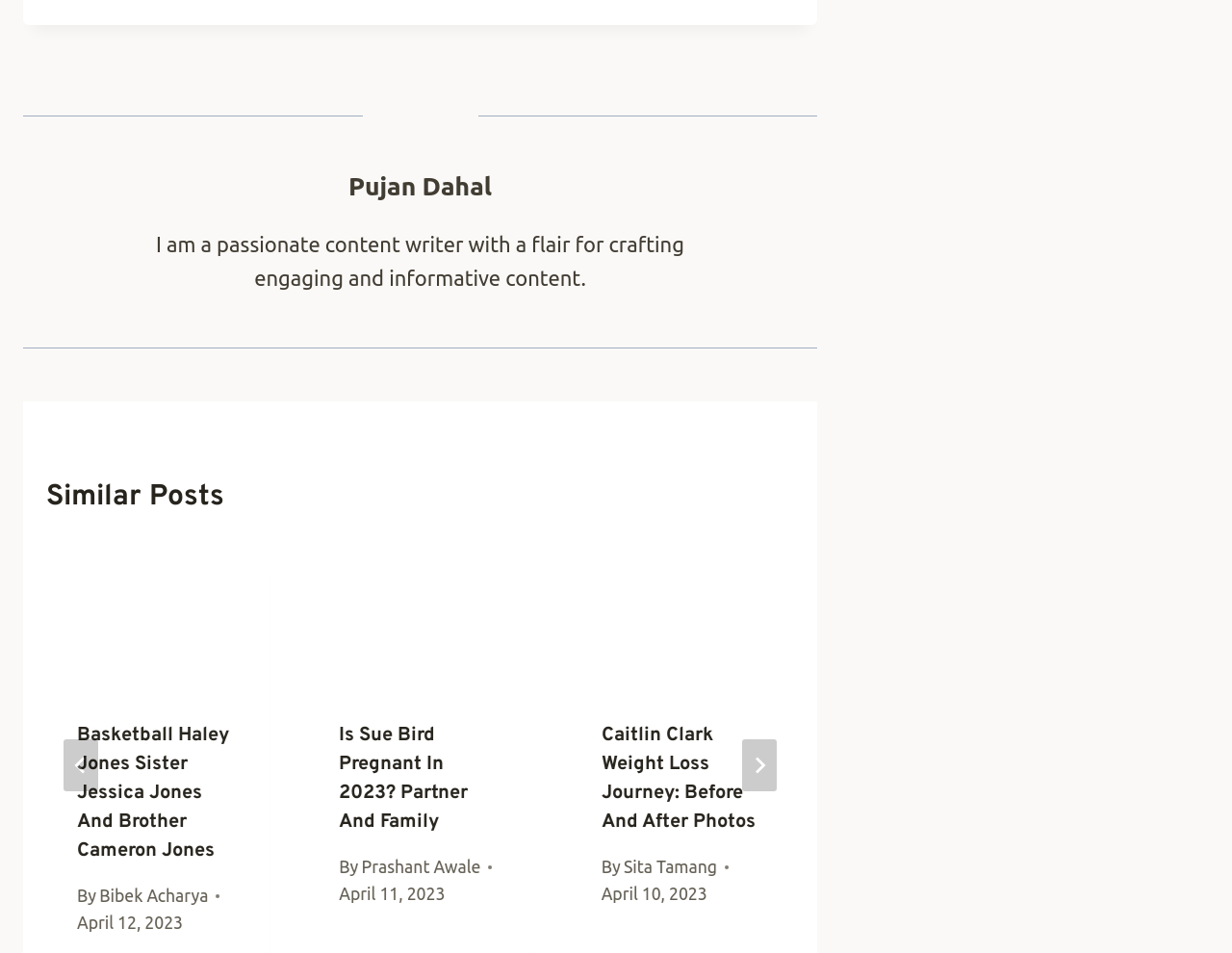Please mark the bounding box coordinates of the area that should be clicked to carry out the instruction: "Contact via phone".

None